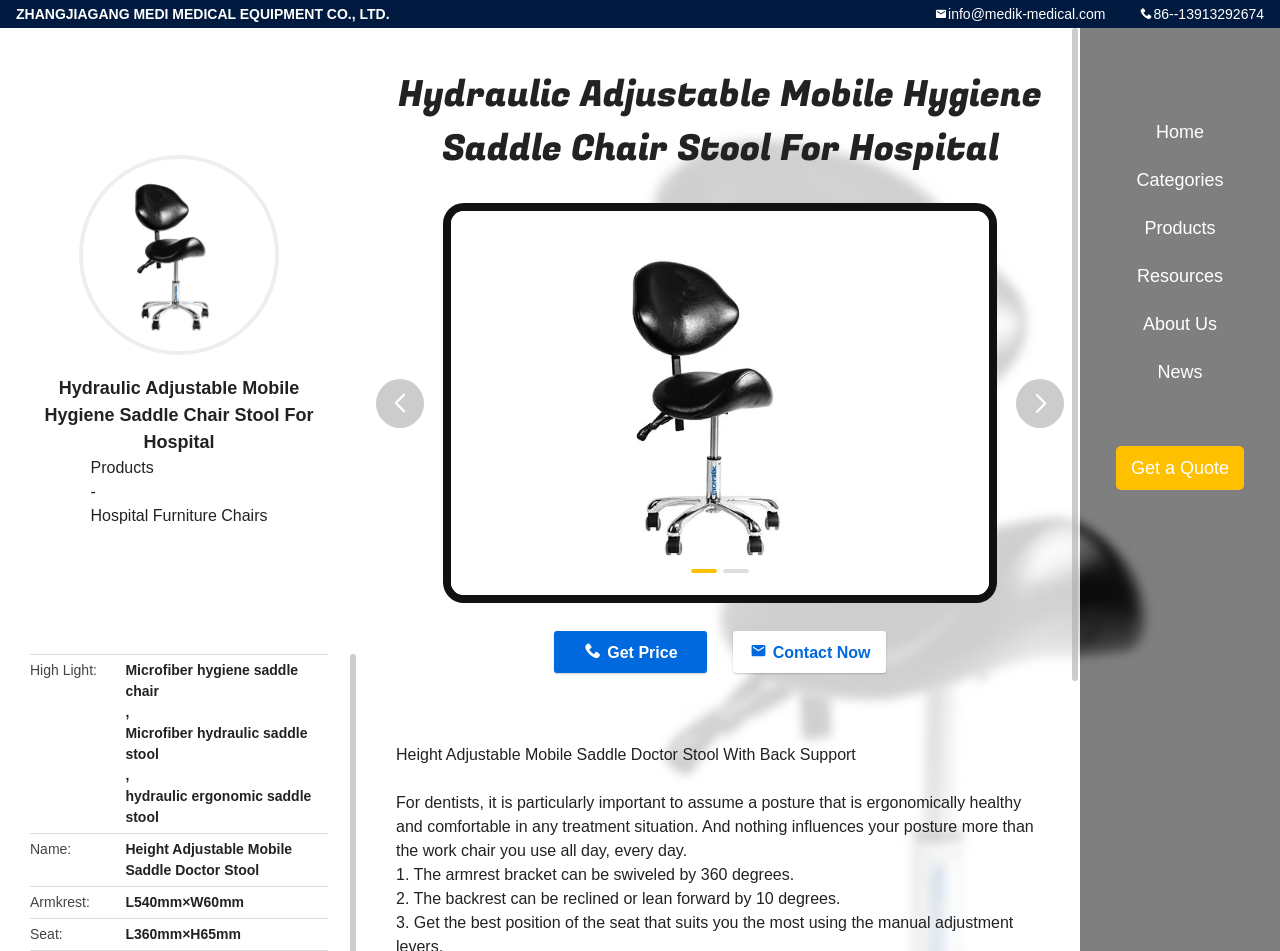Respond to the question below with a single word or phrase:
What is the feature of the armrest bracket of the Hydraulic Adjustable Mobile Hygiene Saddle Chair Stool?

Can be swiveled by 360 degrees